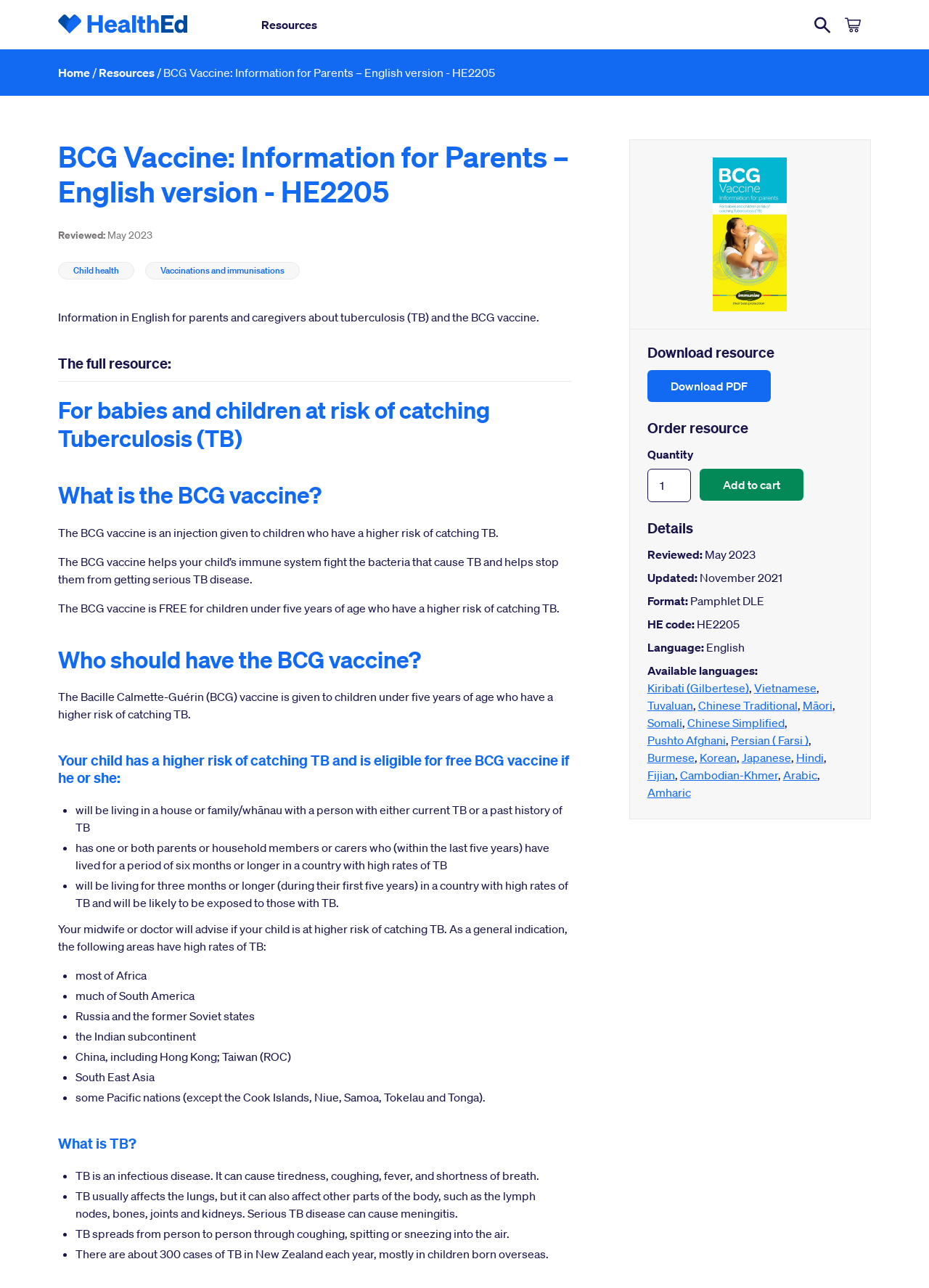Find the bounding box coordinates of the clickable region needed to perform the following instruction: "Go to the 'Home' page". The coordinates should be provided as four float numbers between 0 and 1, i.e., [left, top, right, bottom].

[0.062, 0.051, 0.097, 0.062]